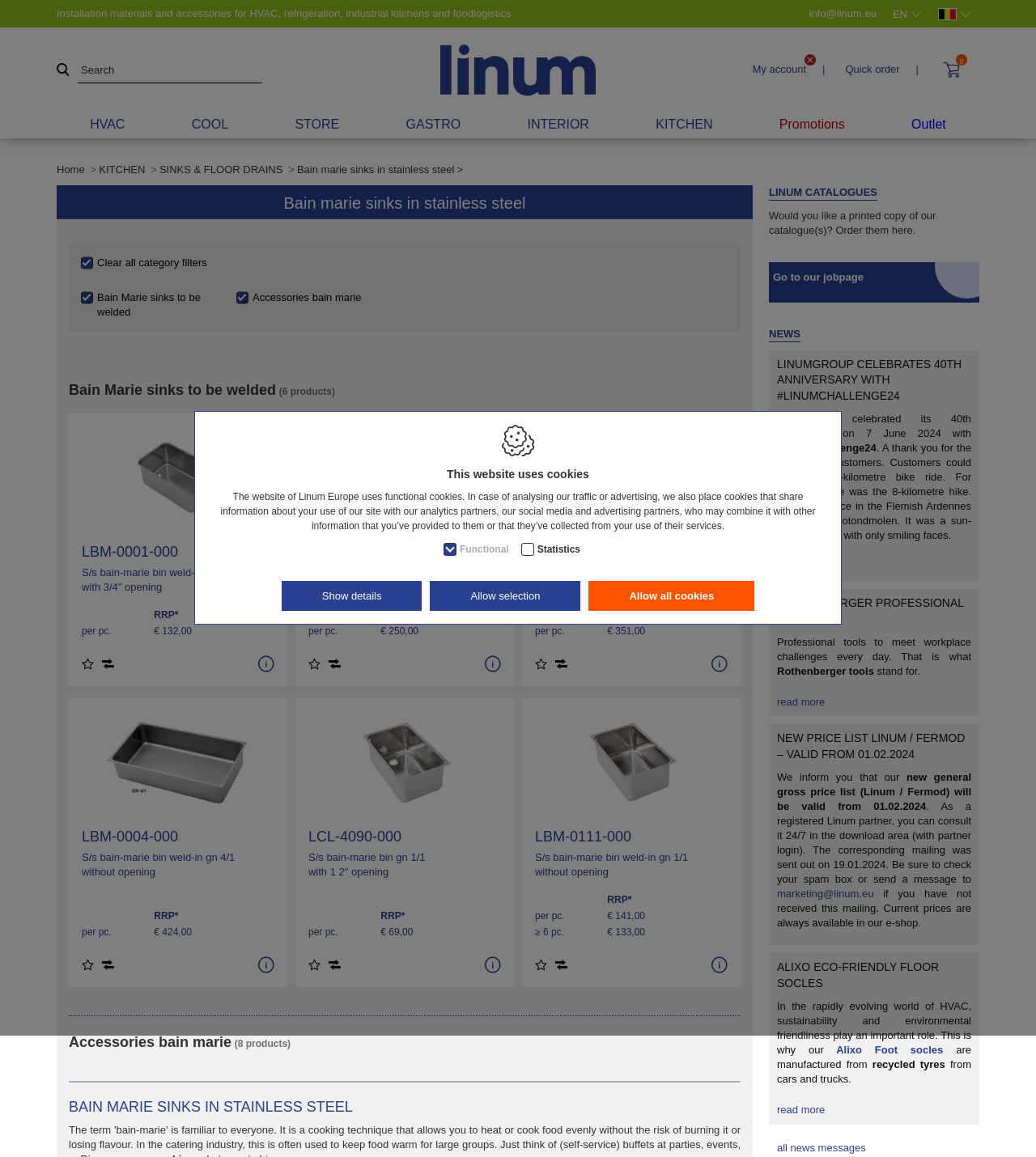Pinpoint the bounding box coordinates of the clickable element to carry out the following instruction: "Search for something."

[0.075, 0.05, 0.253, 0.072]